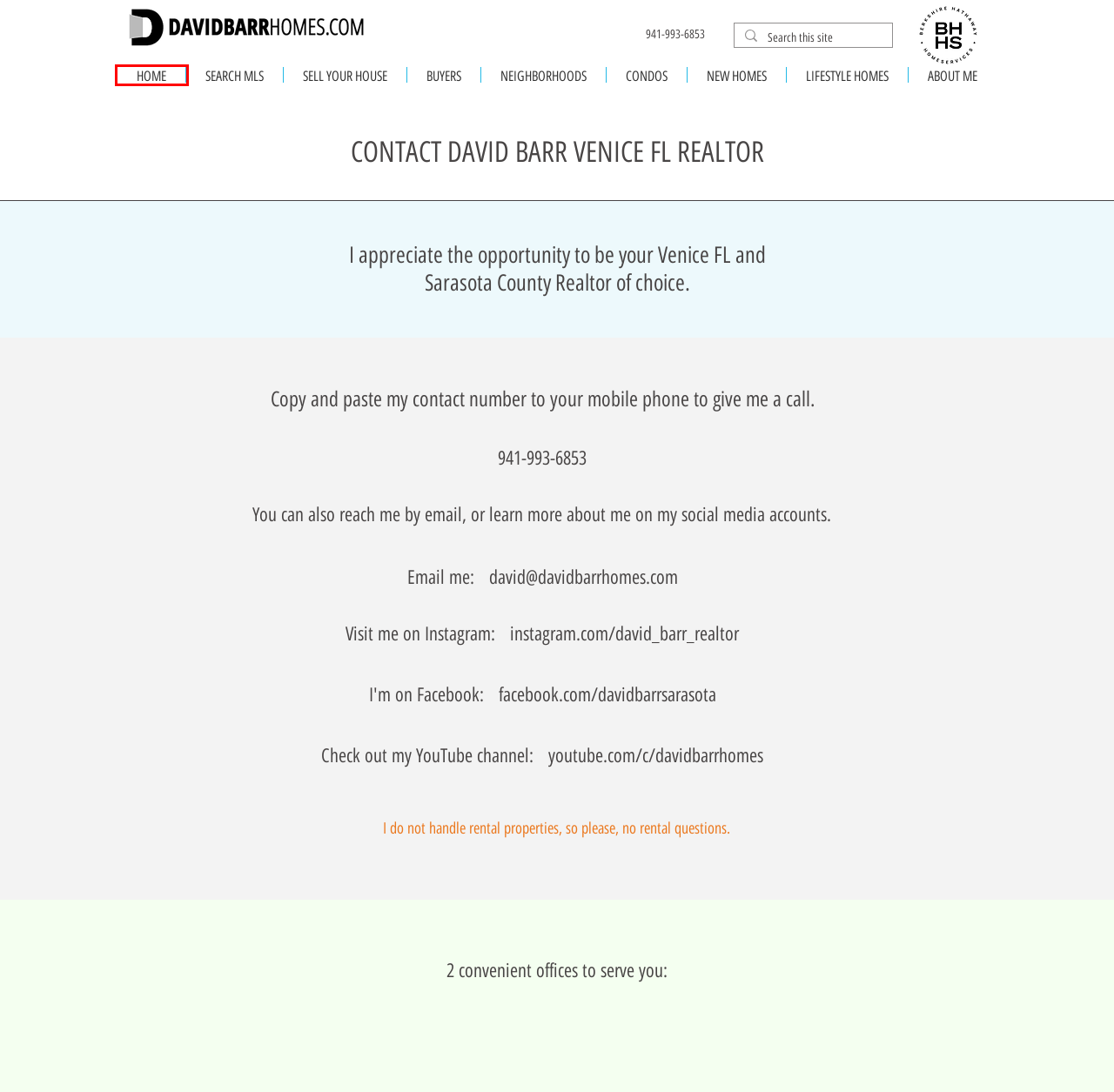Review the screenshot of a webpage that includes a red bounding box. Choose the most suitable webpage description that matches the new webpage after clicking the element within the red bounding box. Here are the candidates:
A. Free MLS Search | Venice FL | David Barr Realtor
B. Venice FL Realtor | David Barr | davidbarrhomes.com
C. Venice FL Lifestyle Real Estate | davidbarrhomes.com
D. Condo Map | Venice FL | davidbarrhomes.com
E. Venice FL New Homes for Sale | New Constuction | davidbarrhomes.com
F. Real Estate Agent | Venice FL | David Barr, Realtor
G. Neighborhoods | Venice FL | davidbarrhomes.com
H. Real Estate Buyers Agent | Venice FL | davidbarrhomes.com

B